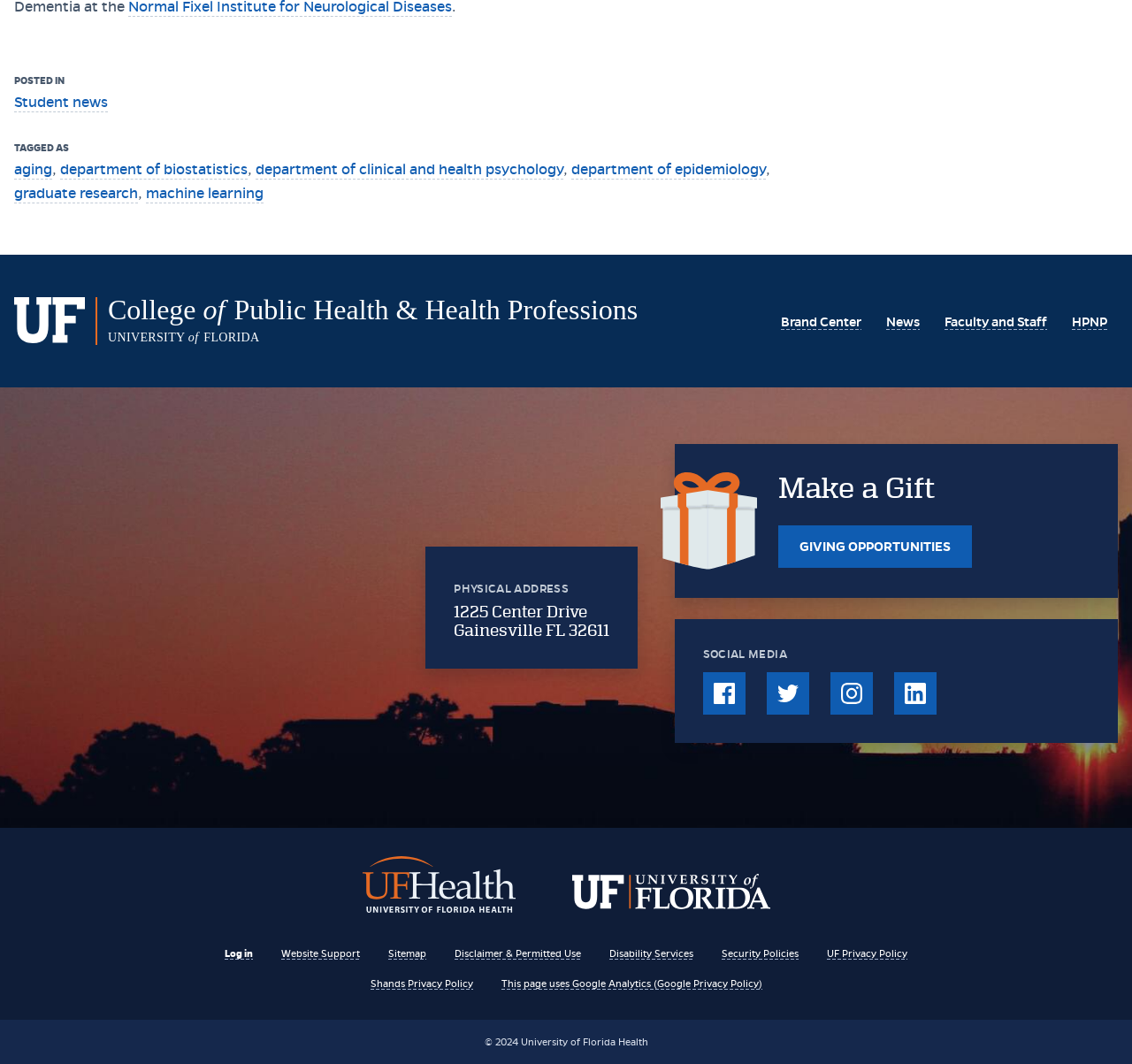How many utility links are available?
From the details in the image, provide a complete and detailed answer to the question.

I counted the number of utility links by looking at the links with text 'Brand Center', 'News', 'Faculty and Staff', and 'HPNP', which are grouped together under the 'Utility Links' navigation element.